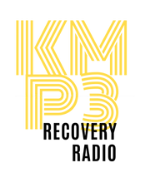With reference to the image, please provide a detailed answer to the following question: What is the focus of the media outlet?

The caption explains that the logo represents a media outlet focused on providing content related to recovery, empowerment, and support for listeners, indicating that the outlet's primary focus is on these three areas.